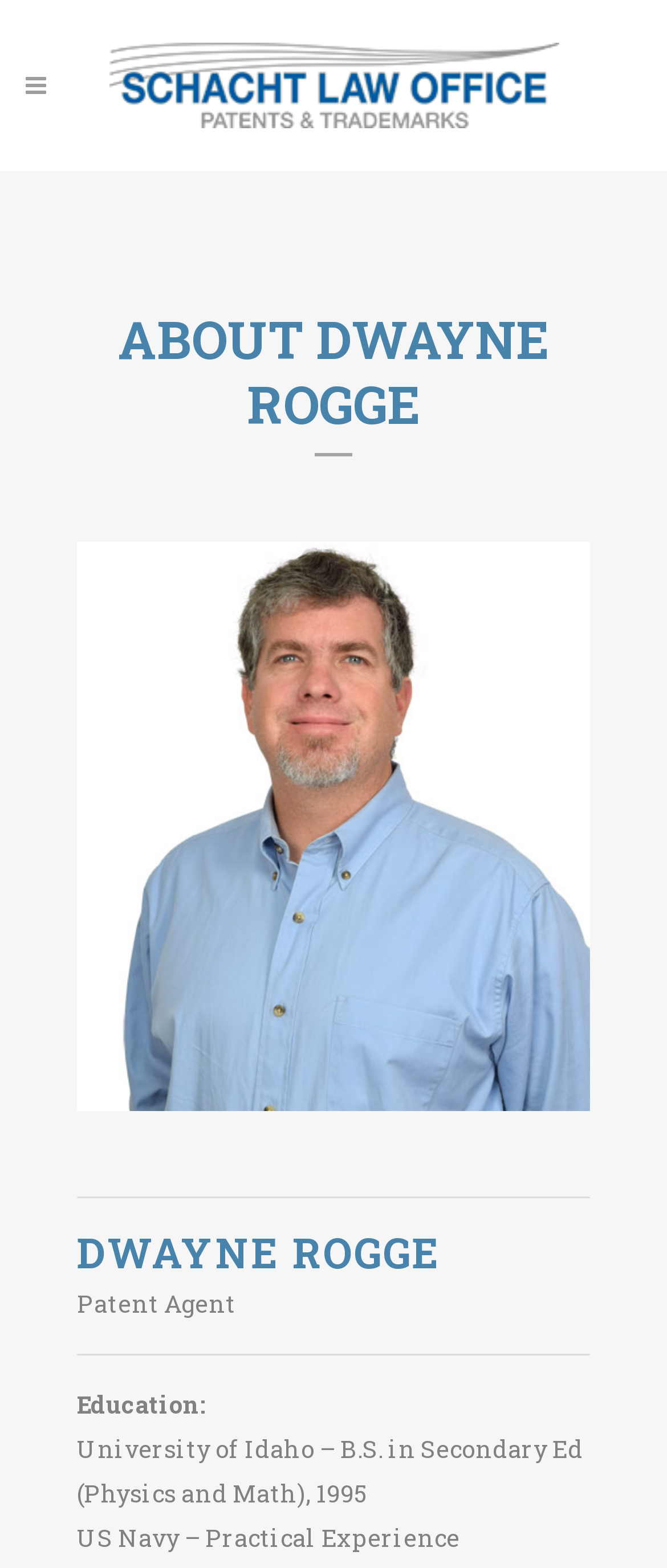Please answer the following question using a single word or phrase: 
What is the degree that Dwayne Rogge earned?

B.S. in Secondary Ed